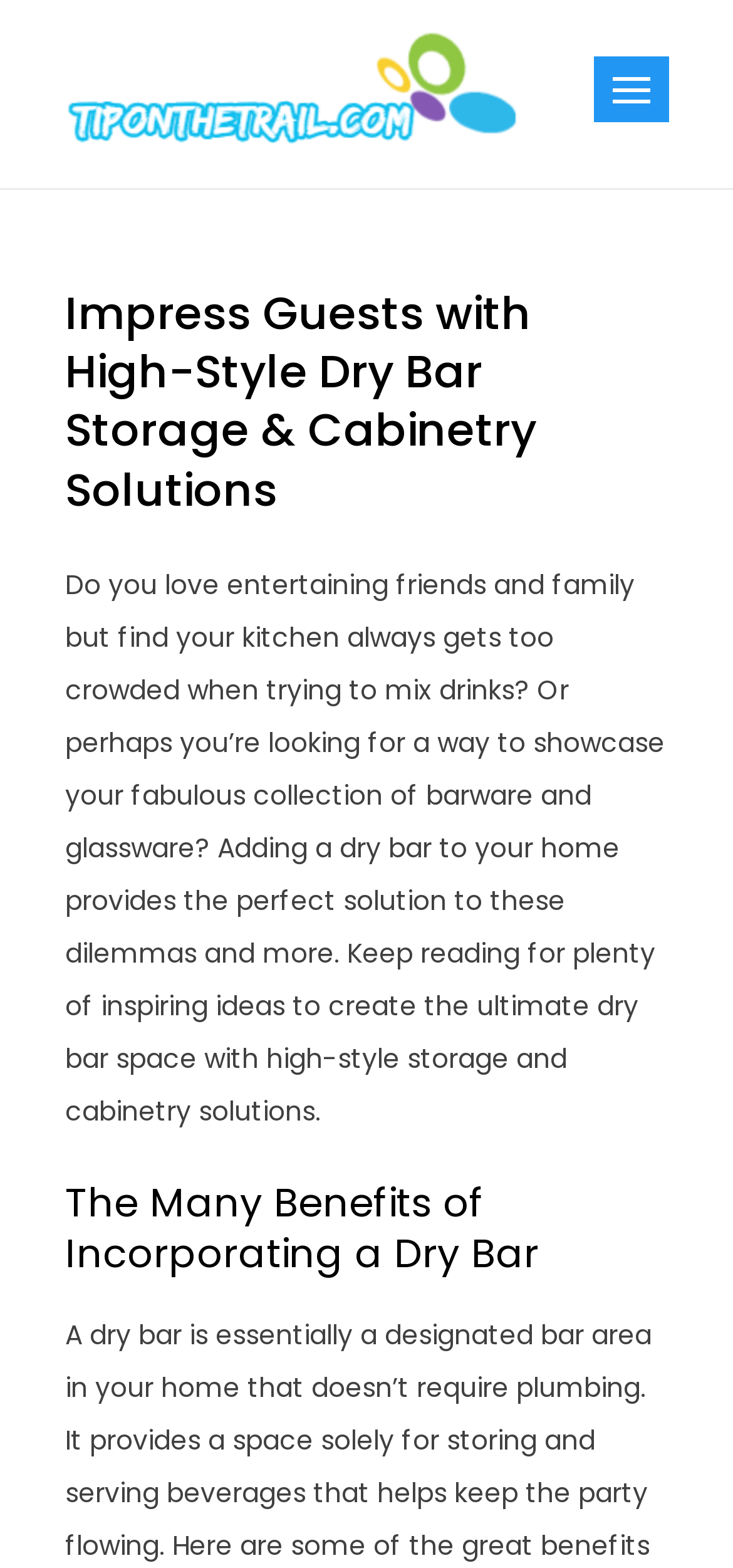Respond to the following question with a brief word or phrase:
What is the purpose of adding a dry bar to a home?

Showcase barware and glassware